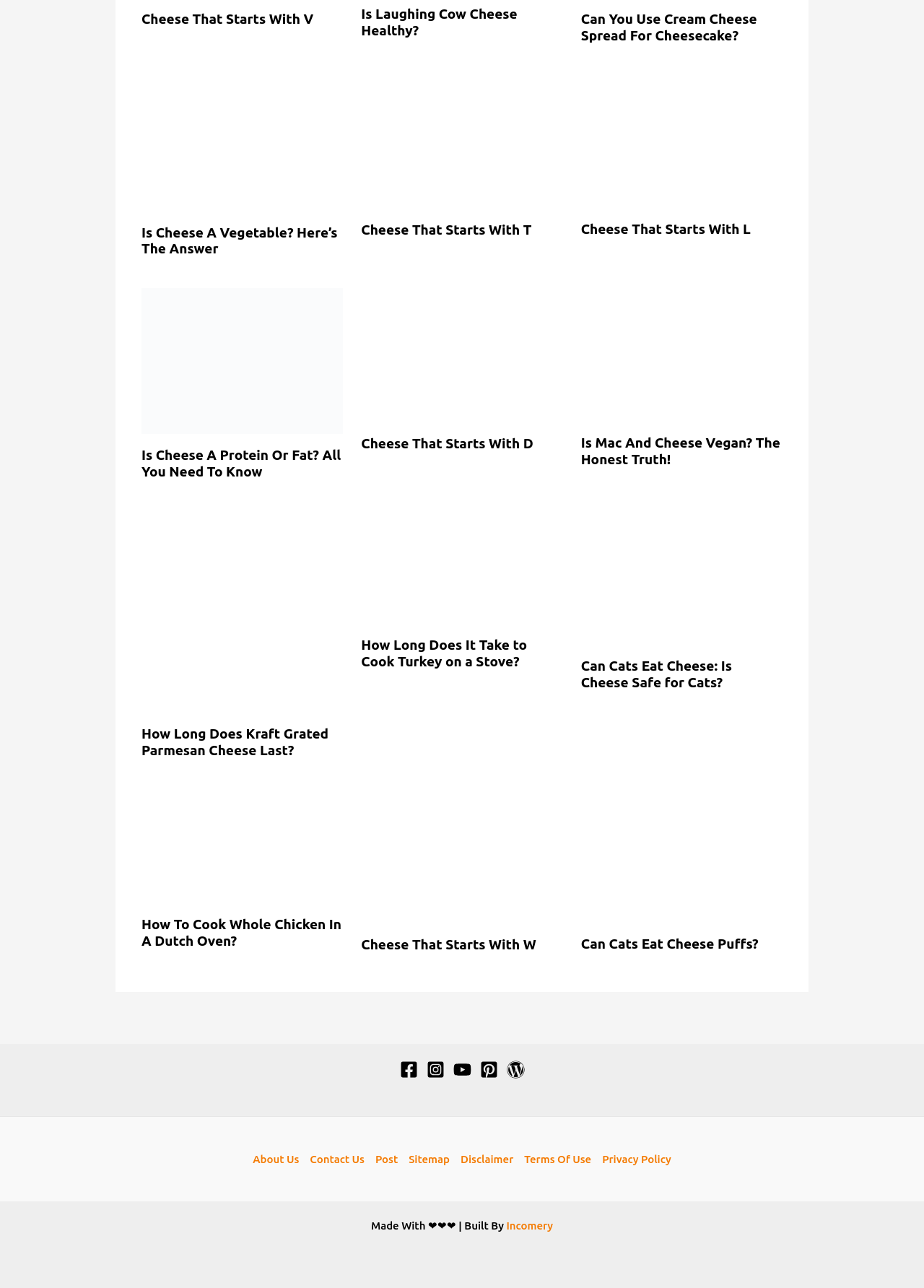What is the title of the first article?
Answer briefly with a single word or phrase based on the image.

Cheese That Starts With V